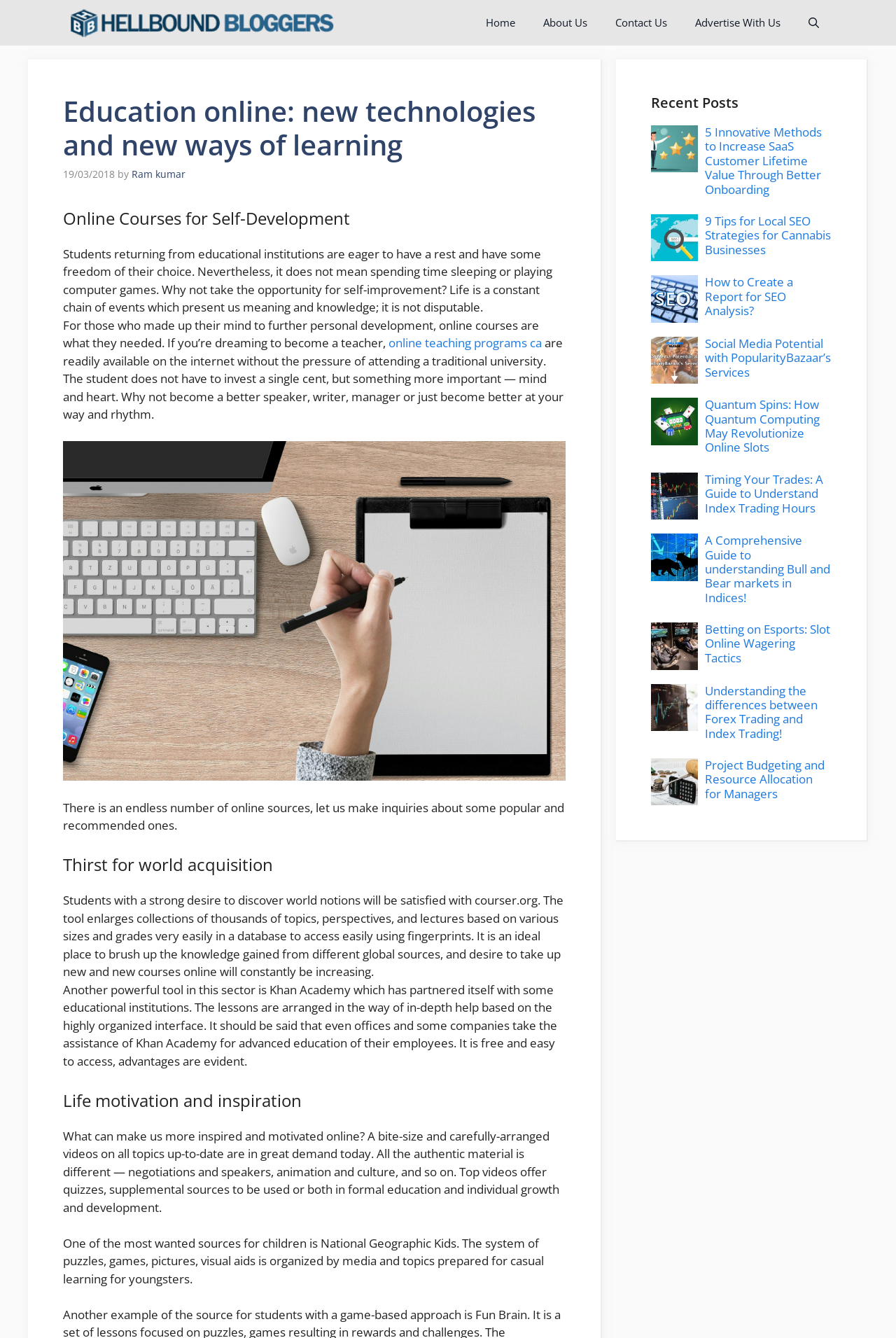What is the name of the website that provides resources for children?
Deliver a detailed and extensive answer to the question.

The webpage mentions National Geographic Kids as a popular source for children, which provides a system of puzzles, games, pictures, and visual aids organized by media and topics, making it a great resource for casual learning.